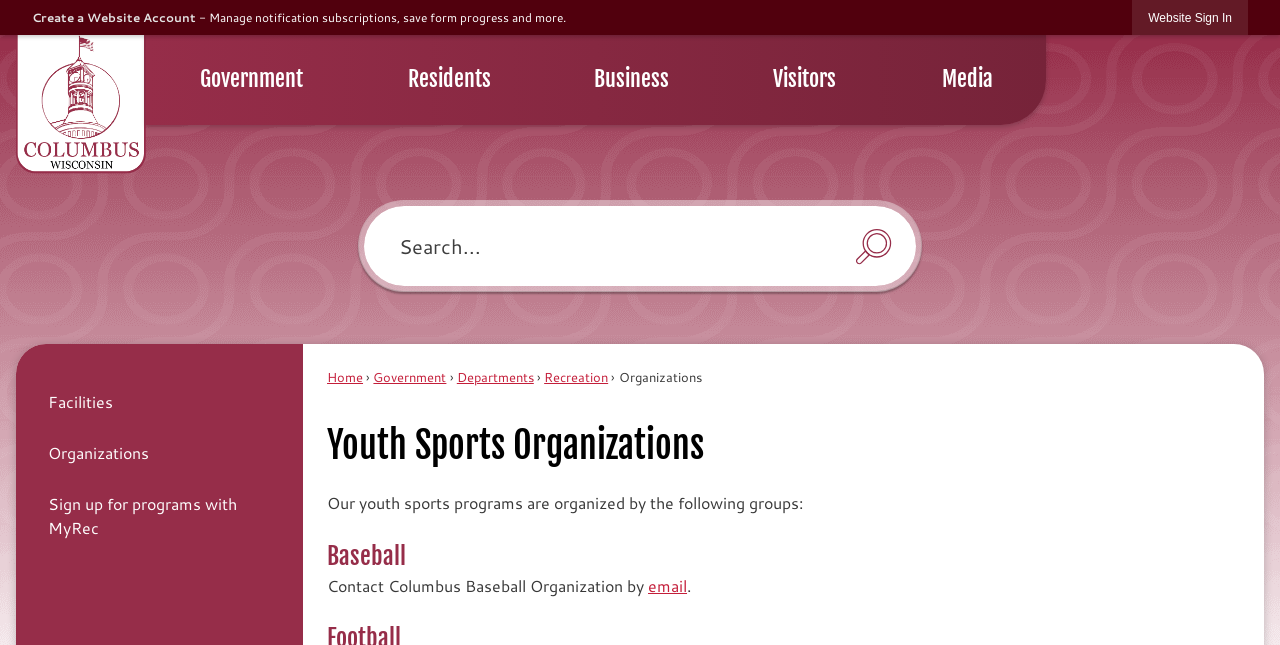Respond concisely with one word or phrase to the following query:
What are the main categories listed in the vertical menu?

Government, Residents, Business, Visitors, Media